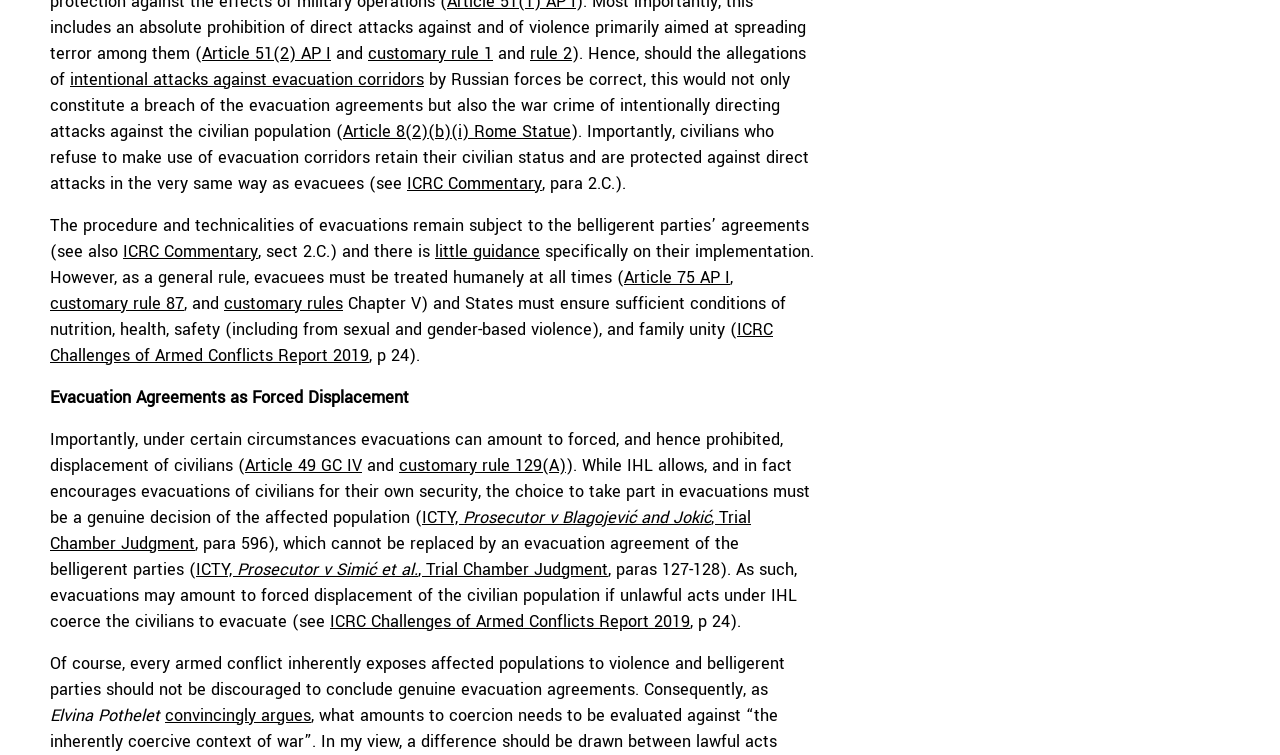Respond to the following query with just one word or a short phrase: 
What is the purpose of evacuation agreements?

To ensure civilian safety